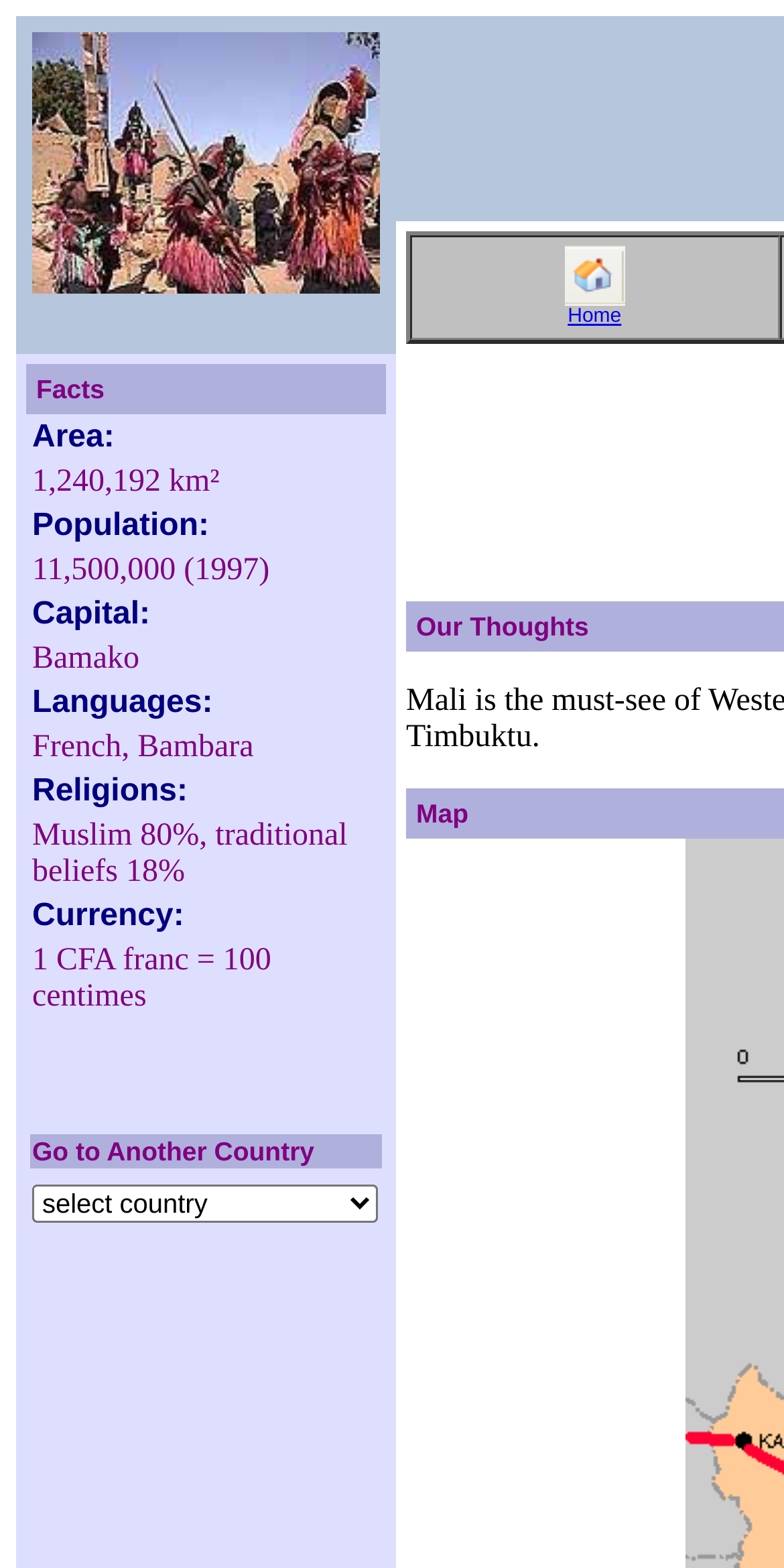Describe every aspect of the webpage comprehensively.

This webpage appears to be a country information page, specifically about Mali. At the top-left corner, there is a table with a link to "Dogon Dancers" accompanied by an image. Below this table, there is a grid cell containing a link to "Home" with an image.

On the right side of the page, there is a table with several rows, each containing information about Mali, such as its area, population, capital, languages, religions, and currency. The information is presented in a clear and organized manner, with each category labeled and followed by the corresponding data.

At the bottom of the page, there is a table with a few rows, including a link to "Go to Another Country" and a combobox to select a country. The page also contains some empty cells and static text elements, but they do not appear to contain any significant information.

Overall, the webpage is focused on providing factual information about Mali, and the layout is designed to make it easy to navigate and find specific information.